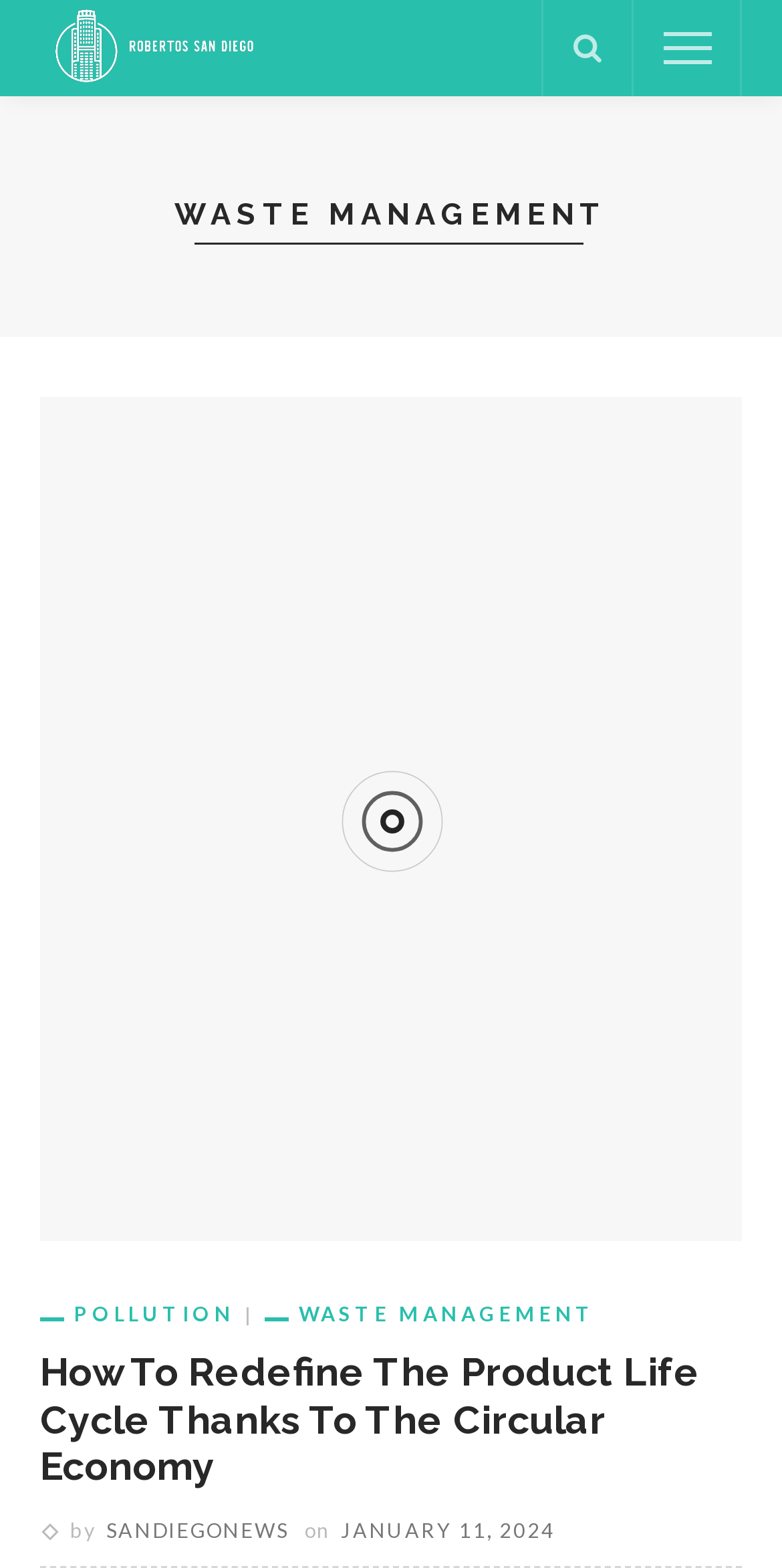Provide the bounding box coordinates in the format (top-left x, top-left y, bottom-right x, bottom-right y). All values are floating point numbers between 0 and 1. Determine the bounding box coordinate of the UI element described as: Waste Management

[0.338, 0.83, 0.762, 0.845]